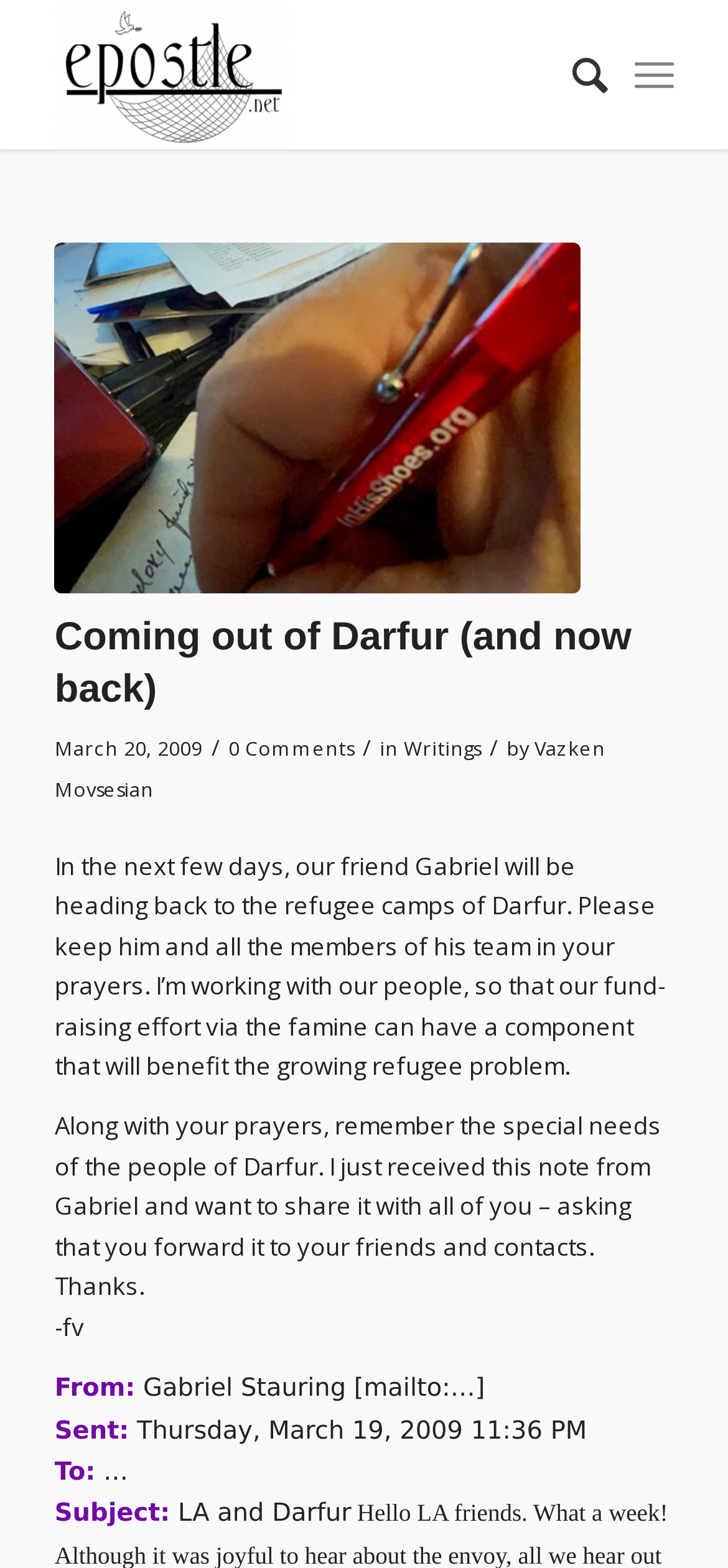Can you find and provide the title of the webpage?

Coming out of Darfur (and now back)